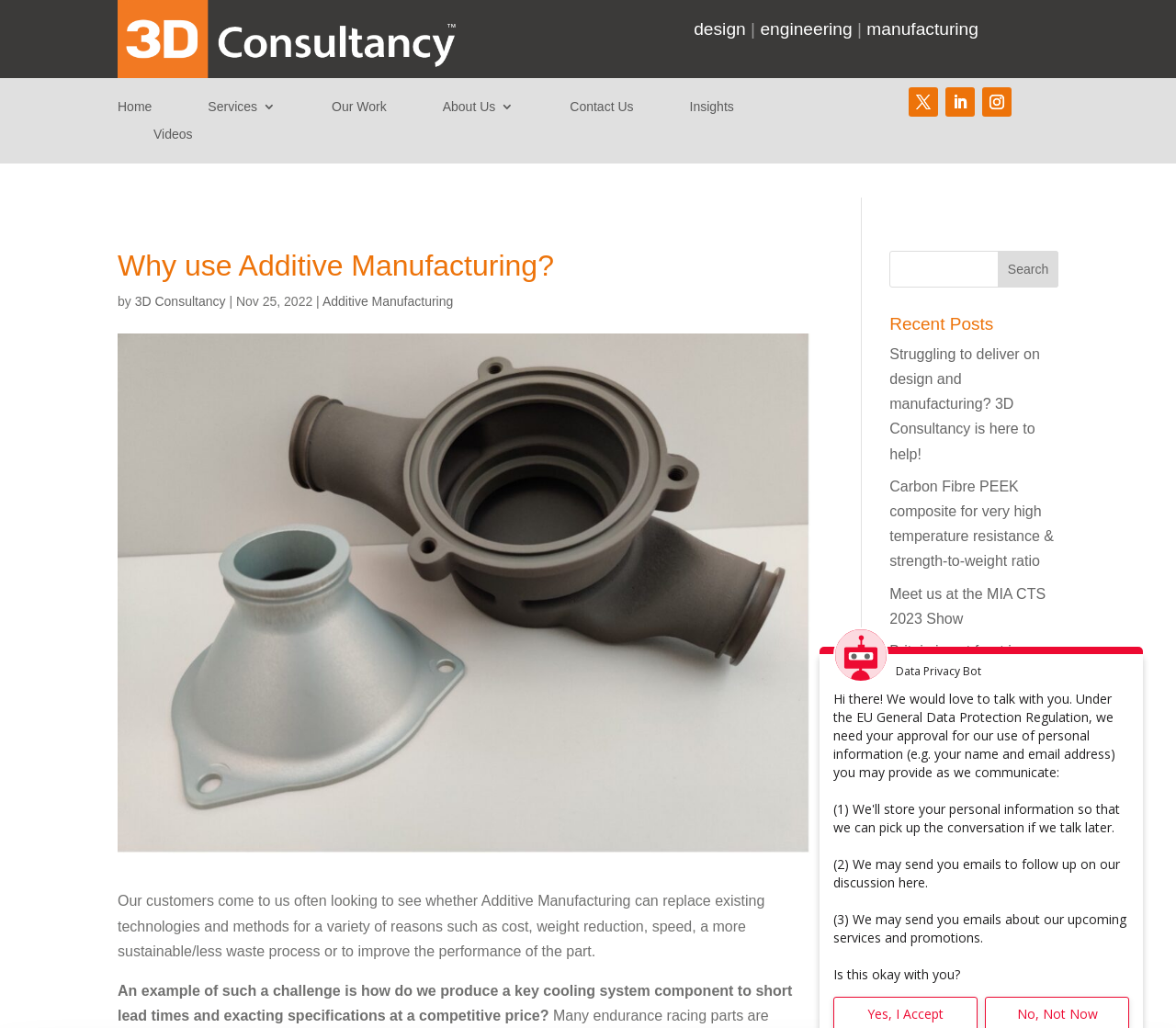Identify the bounding box of the UI element described as follows: "Allow all cookies". Provide the coordinates as four float numbers in the range of 0 to 1 [left, top, right, bottom].

[0.758, 0.948, 0.981, 0.994]